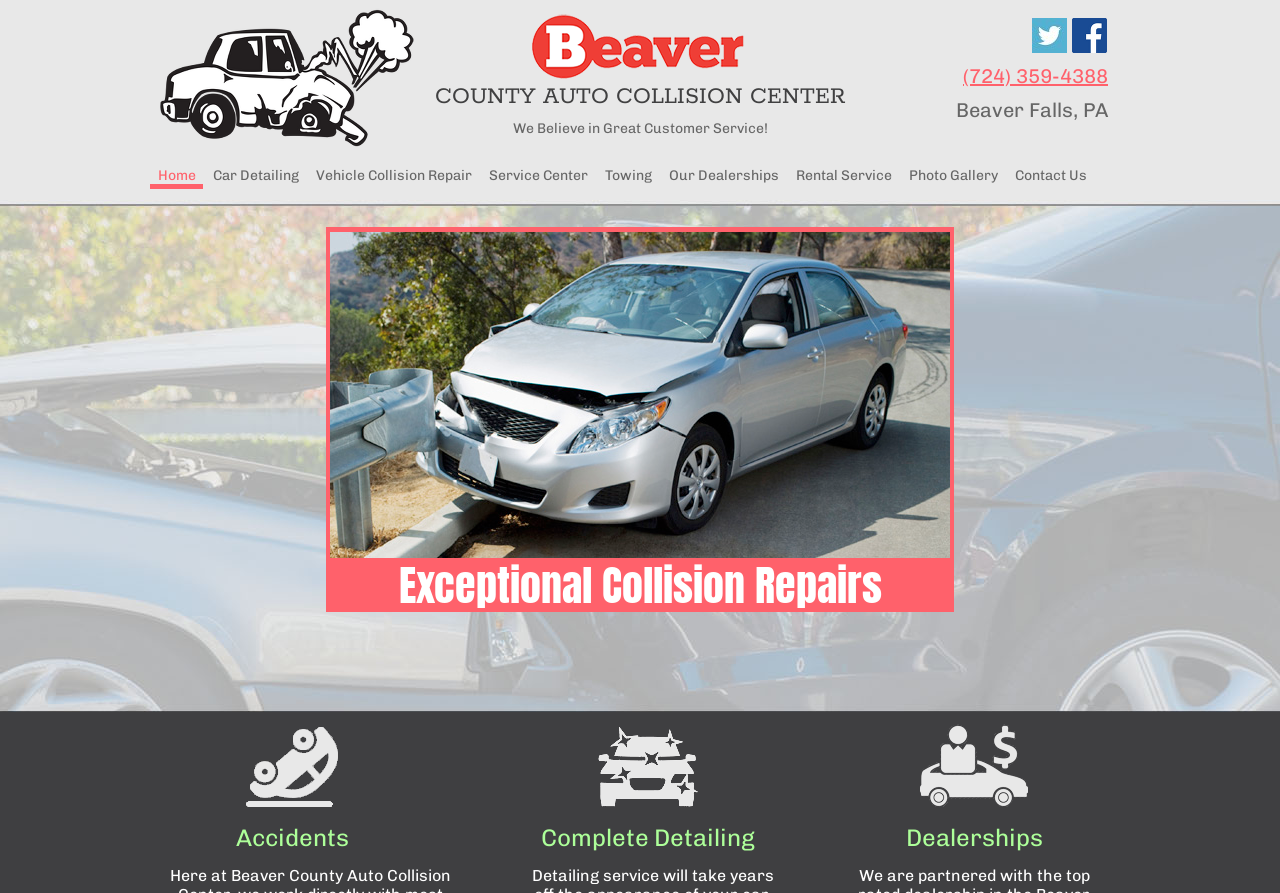Detail the various sections and features of the webpage.

This webpage is about Beaver County Auto Collision Center, an auto repair service provider in Beaver Falls, PA. At the top left, there is a logo of the company, accompanied by a heading that emphasizes their commitment to great customer service. Below the logo, there is a horizontal navigation menu with 9 links, including "Home", "Car Detailing", "Vehicle Collision Repair", and "Contact Us", among others. These links are evenly spaced and aligned horizontally across the top of the page.

To the right of the navigation menu, there is a phone number "(724) 359-4388" displayed prominently. Below the phone number, there is a smaller text "Beaver Falls, PA" indicating the location of the service center.

On the top right corner, there are three social media icons: Twitter and Facebook logos, and a logo of the company. Below these icons, there are three large icons representing different services offered by the center: car sale, complete detailing, and accident repair. These icons are spaced evenly across the page.

At the bottom of the page, there are three columns of text, each with a heading: "Accidents", "Complete Detailing", and "Dealerships". Above these columns, there is a larger heading "Exceptional Collision Repairs" that spans across the page.

Overall, the webpage has a clean and organized layout, with clear headings and concise text that effectively communicates the services and values of Beaver County Auto Collision Center.